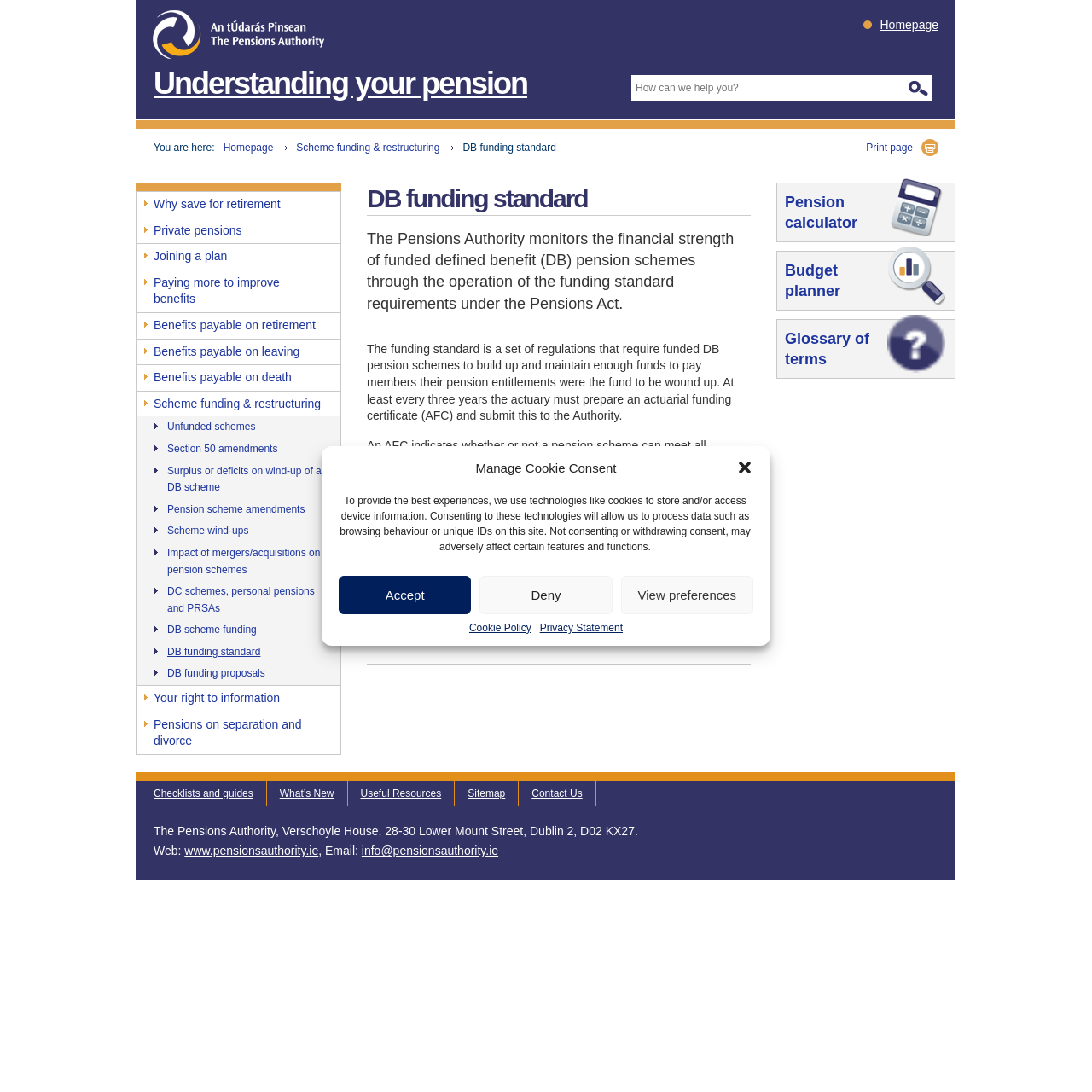Please examine the image and provide a detailed answer to the question: What is an actuarial funding certificate?

An actuarial funding certificate (AFC) is a certificate prepared by the actuary every three years and submitted to the Authority, which indicates whether or not a pension scheme can meet all liabilities that have been accrued by members to the effective date of the certificate, were it to wind up at that date.